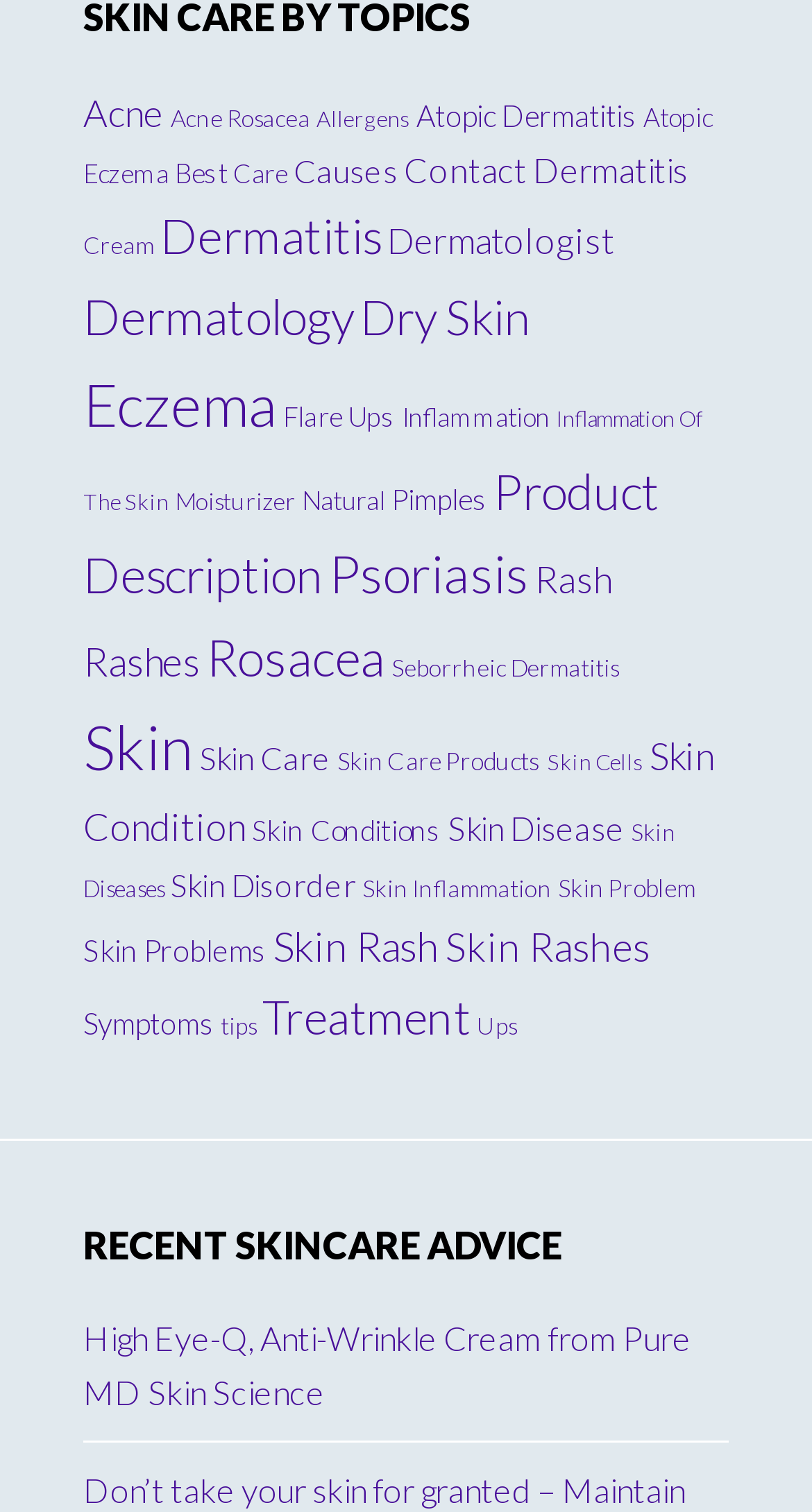Locate the bounding box coordinates of the area where you should click to accomplish the instruction: "Click on Acne link".

[0.103, 0.059, 0.203, 0.089]